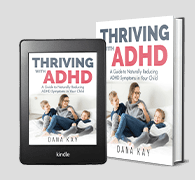Give a detailed account of the visual content in the image.

The image features the book "Thriving with ADHD," authored by Dana Kay, prominently displayed in two formats: an e-book on a Kindle device and a physical hardcover edition. The cover design showcases the title in bold red letters, emphasizing the focus on ADHD, while the subtitle, "A Guide to Naturally Reducing ADHD Symptoms in Your Child," suggests practical strategies for parents. 

Accompanying the book cover, an inviting scene is depicted where a mother is seated with her three children, engaging closely while surrounded by a cozy environment, reinforcing the theme of support and connection in addressing ADHD challenges. This visual representation highlights the nurturing relationship emphasized in the book, capturing the essence of creating effective support systems for children with ADHD.